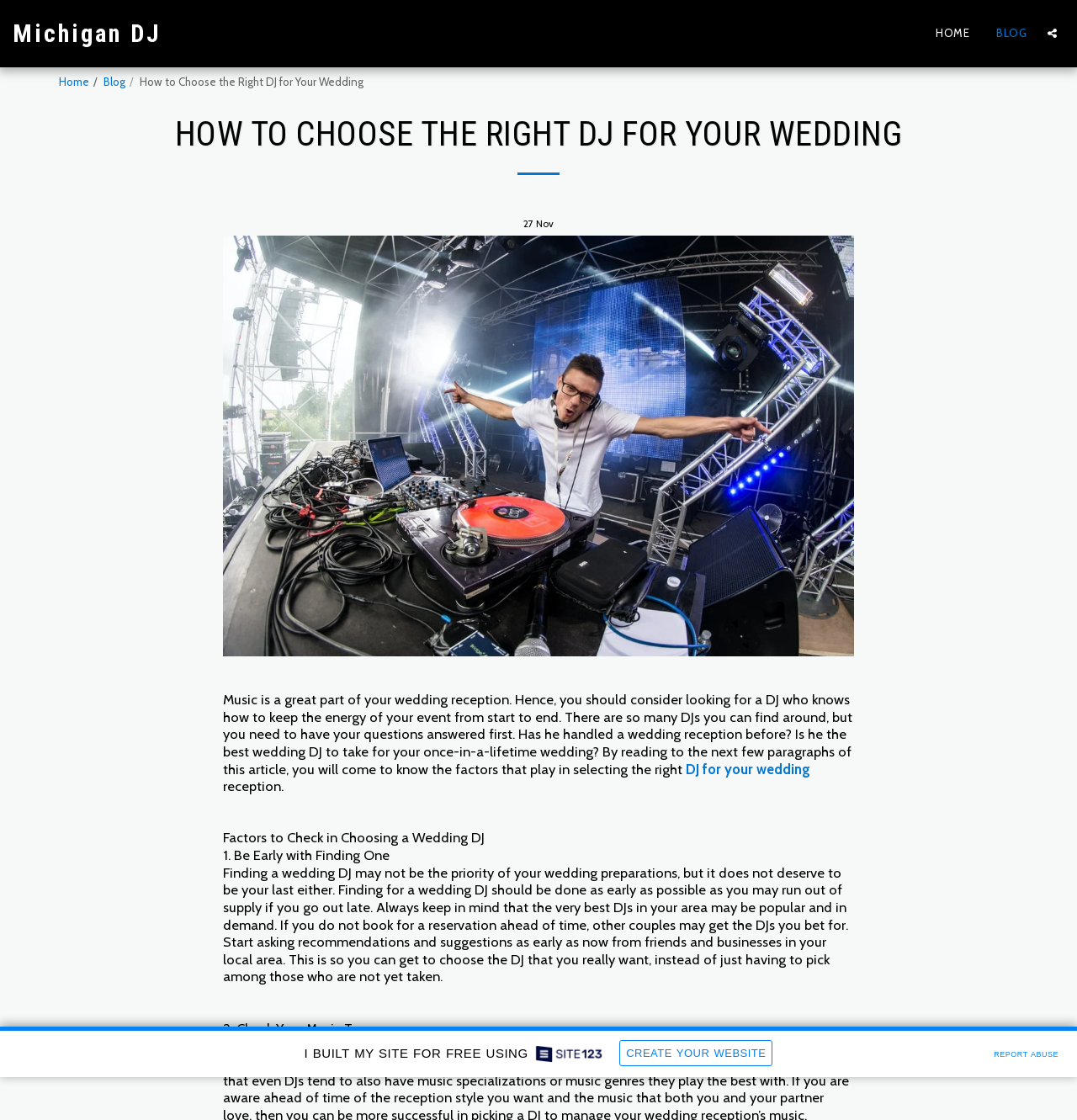Identify the bounding box coordinates of the clickable section necessary to follow the following instruction: "Read the article about choosing a wedding DJ". The coordinates should be presented as four float numbers from 0 to 1, i.e., [left, top, right, bottom].

[0.207, 0.617, 0.791, 0.694]